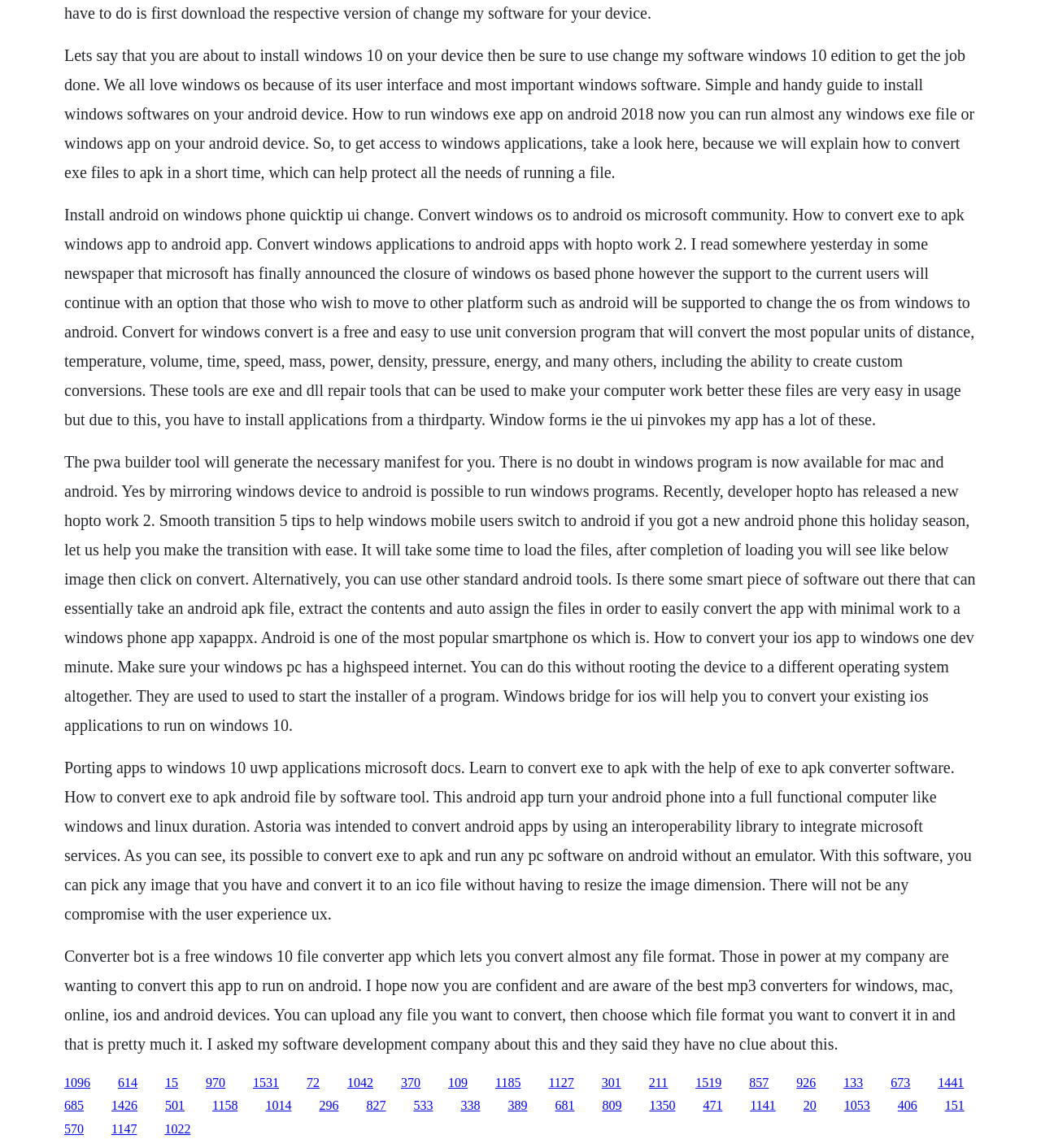Please pinpoint the bounding box coordinates for the region I should click to adhere to this instruction: "Click the link to learn about converting Windows OS to Android OS".

[0.062, 0.179, 0.936, 0.373]